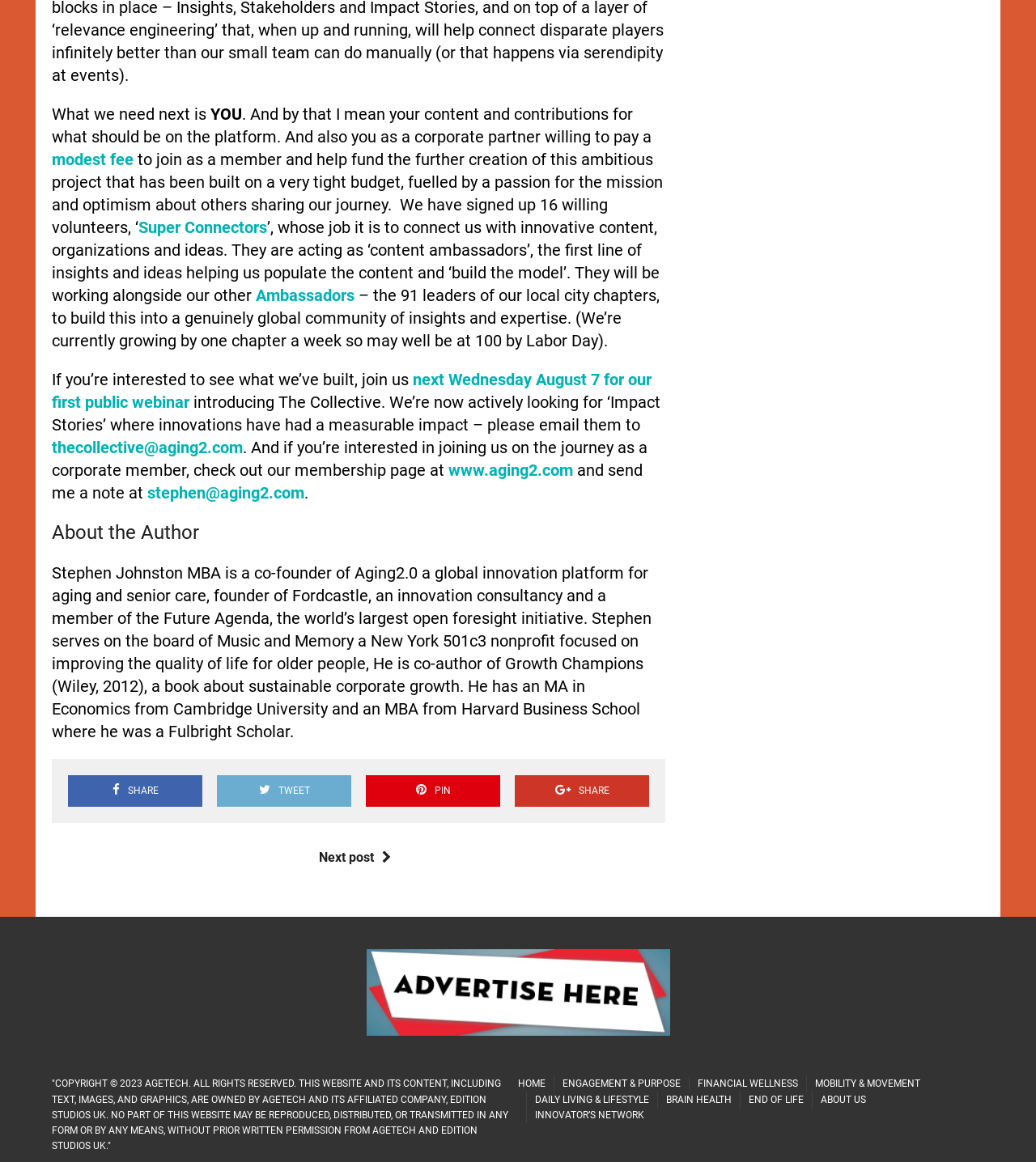Given the element description: "thecollective@aging2.com", predict the bounding box coordinates of the UI element it refers to, using four float numbers between 0 and 1, i.e., [left, top, right, bottom].

[0.05, 0.377, 0.234, 0.394]